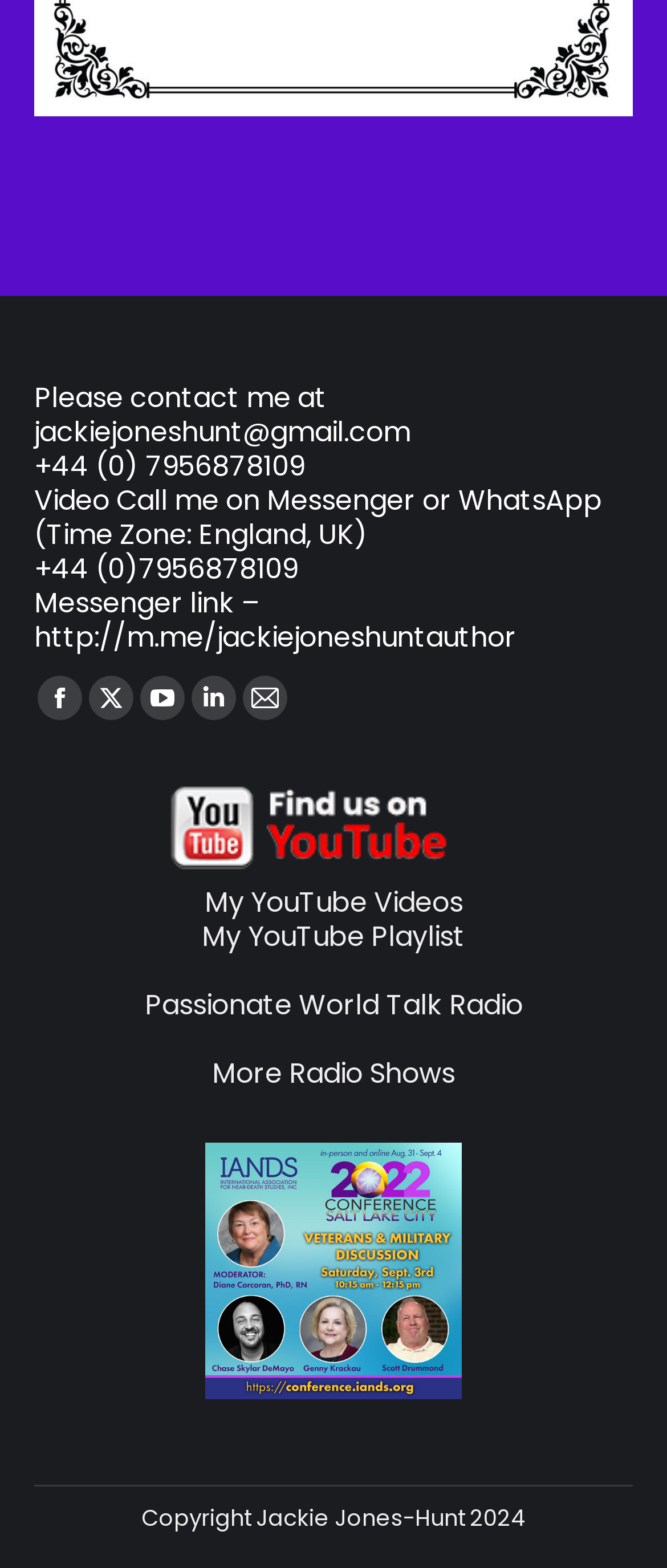Please identify the bounding box coordinates of the element I should click to complete this instruction: 'Visit Jackie Jones Hunt's Facebook page'. The coordinates should be given as four float numbers between 0 and 1, like this: [left, top, right, bottom].

[0.056, 0.431, 0.123, 0.459]